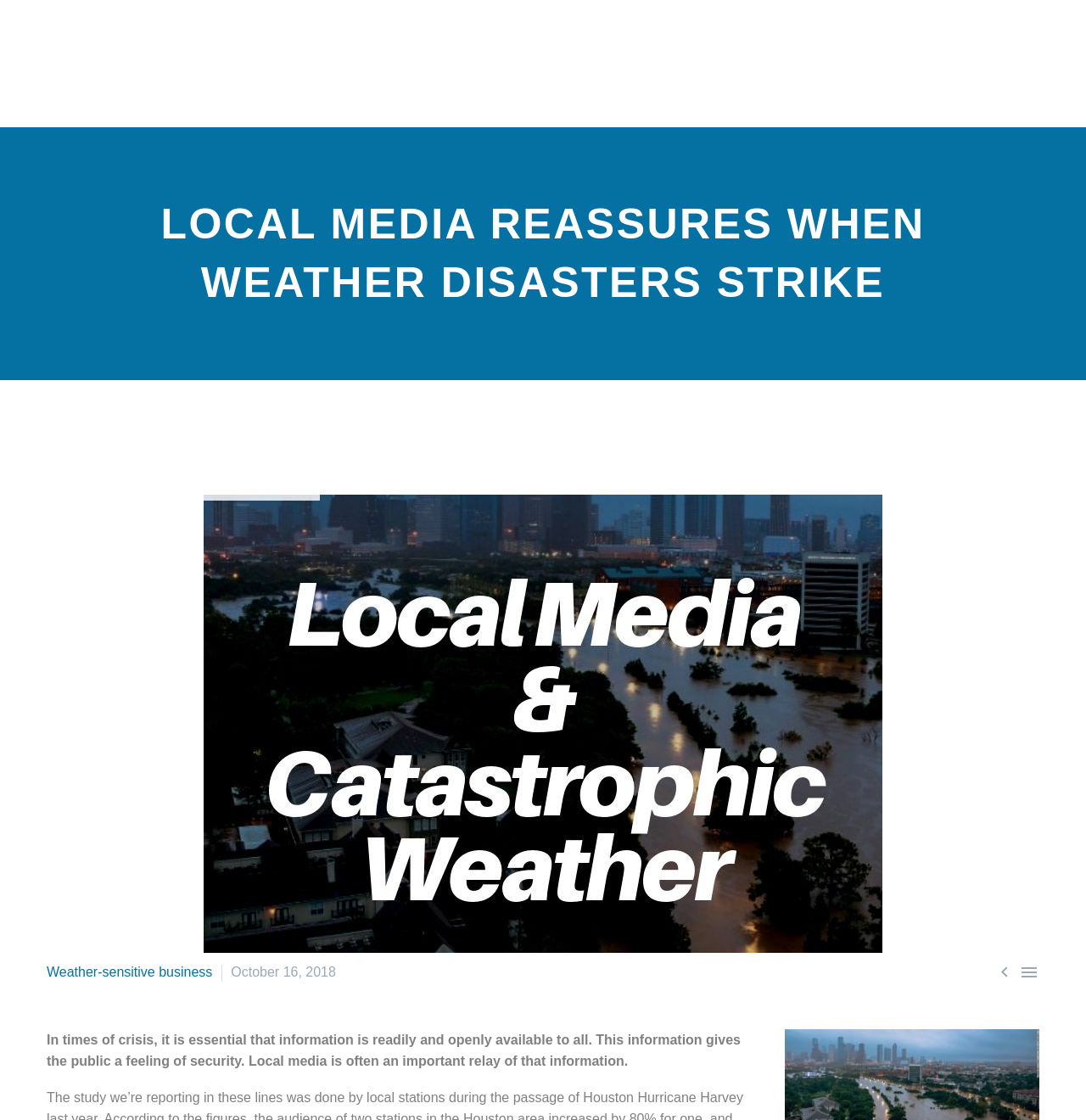Based on the image, please elaborate on the answer to the following question:
What is the topic of the article?

I read the heading element, which says 'LOCAL MEDIA REASSURES WHEN WEATHER DISASTERS STRIKE', and understood that the topic of the article is about weather disasters.